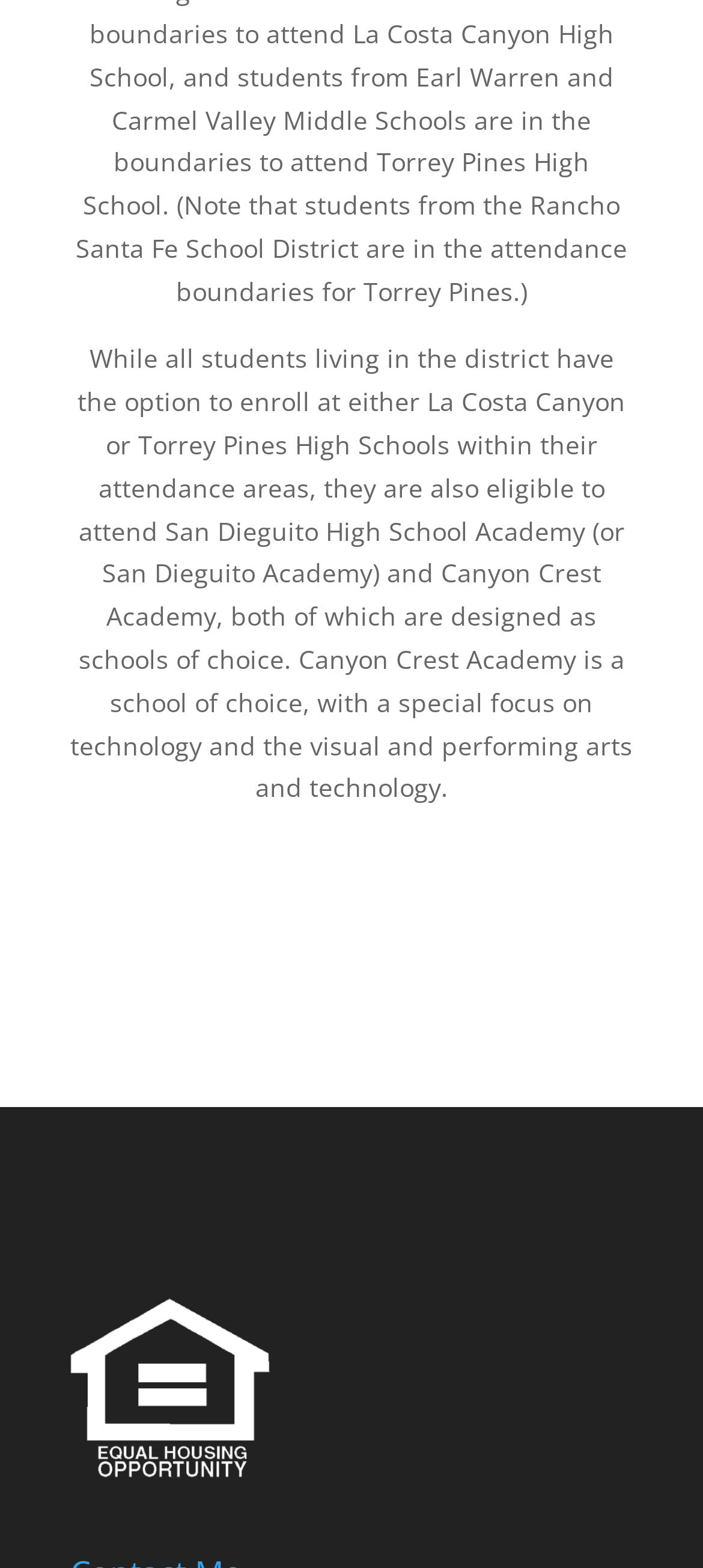Extract the bounding box coordinates for the described element: "alt="youtube james jam"". The coordinates should be represented as four float numbers between 0 and 1: [left, top, right, bottom].

[0.644, 0.769, 0.726, 0.791]